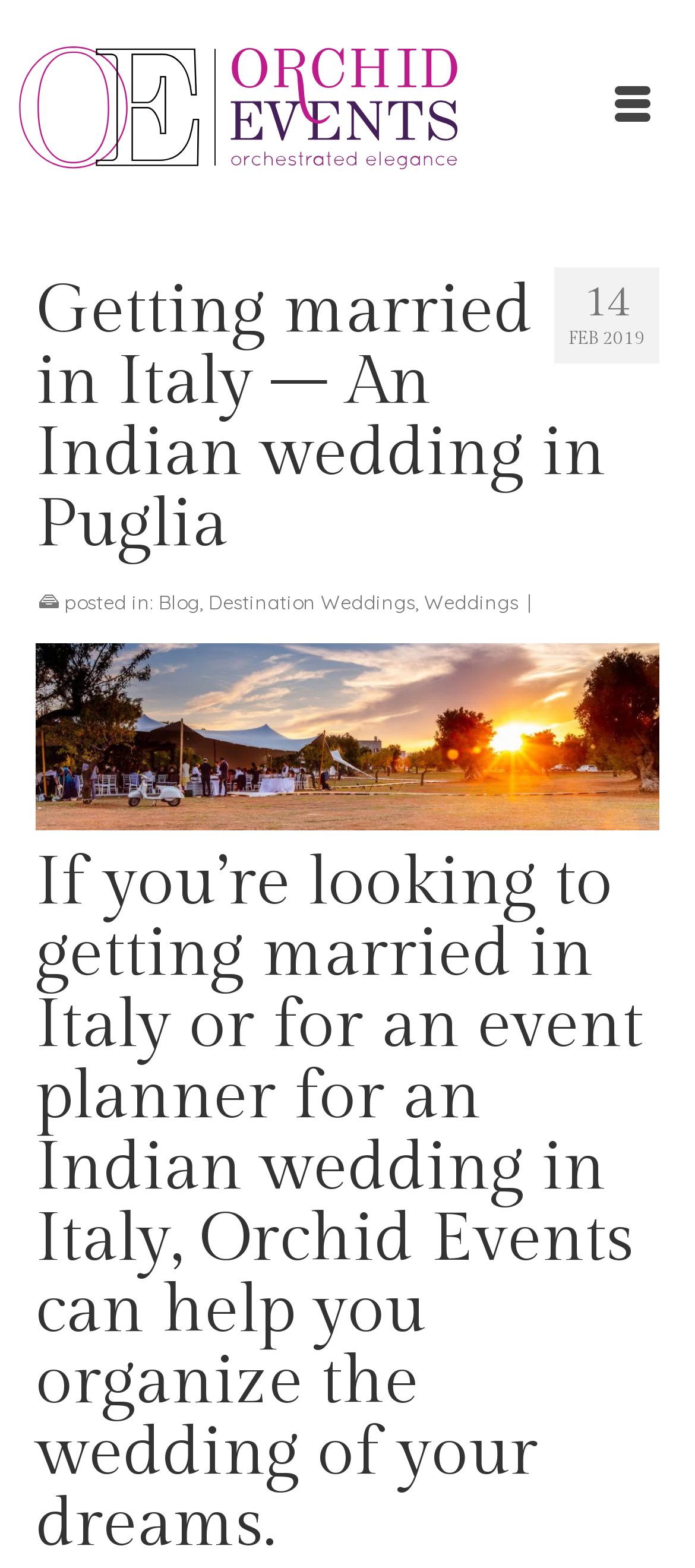What is the name of the company?
Observe the image and answer the question with a one-word or short phrase response.

Orchid Events